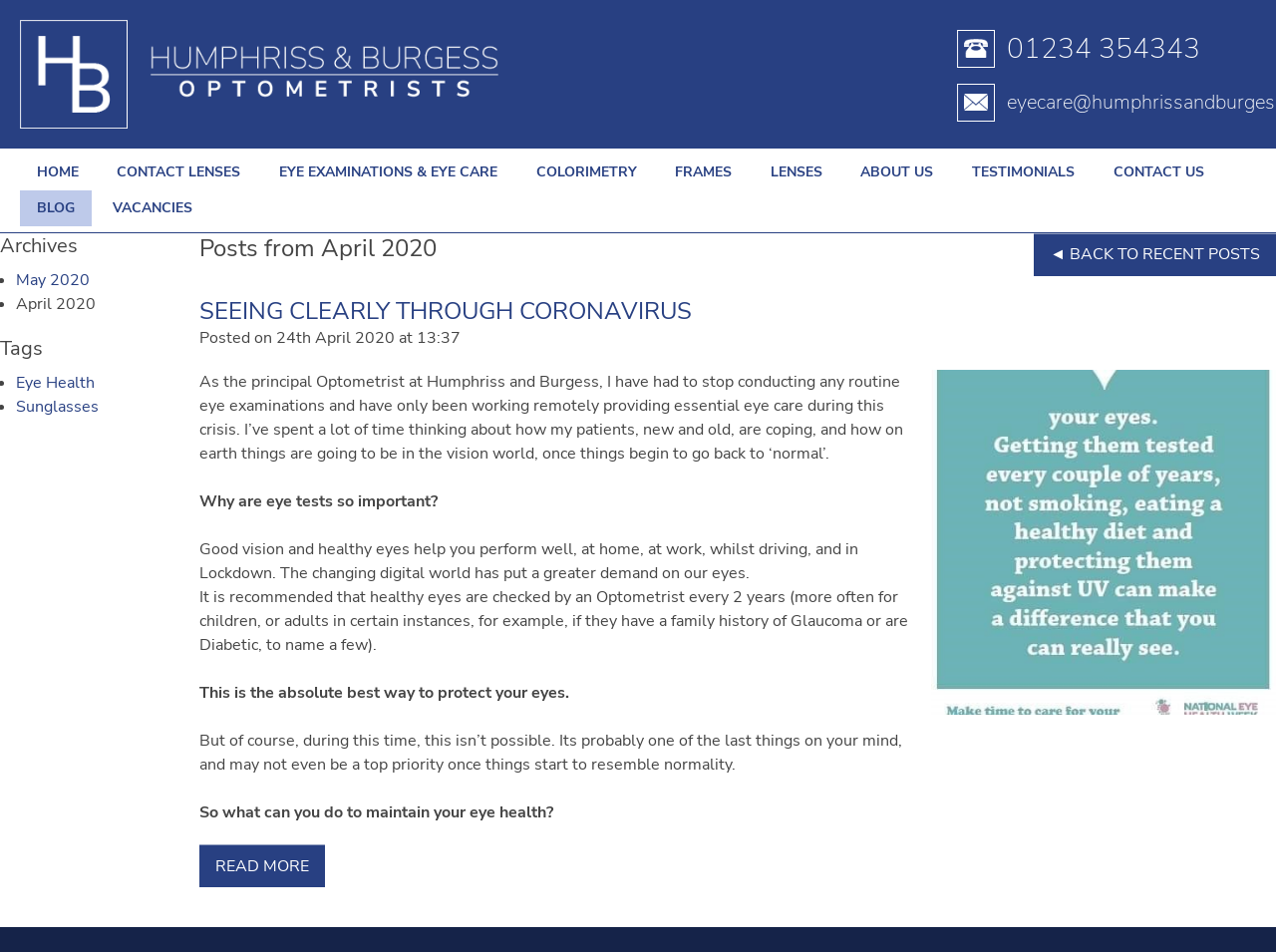Identify and generate the primary title of the webpage.

Posts from April 2020